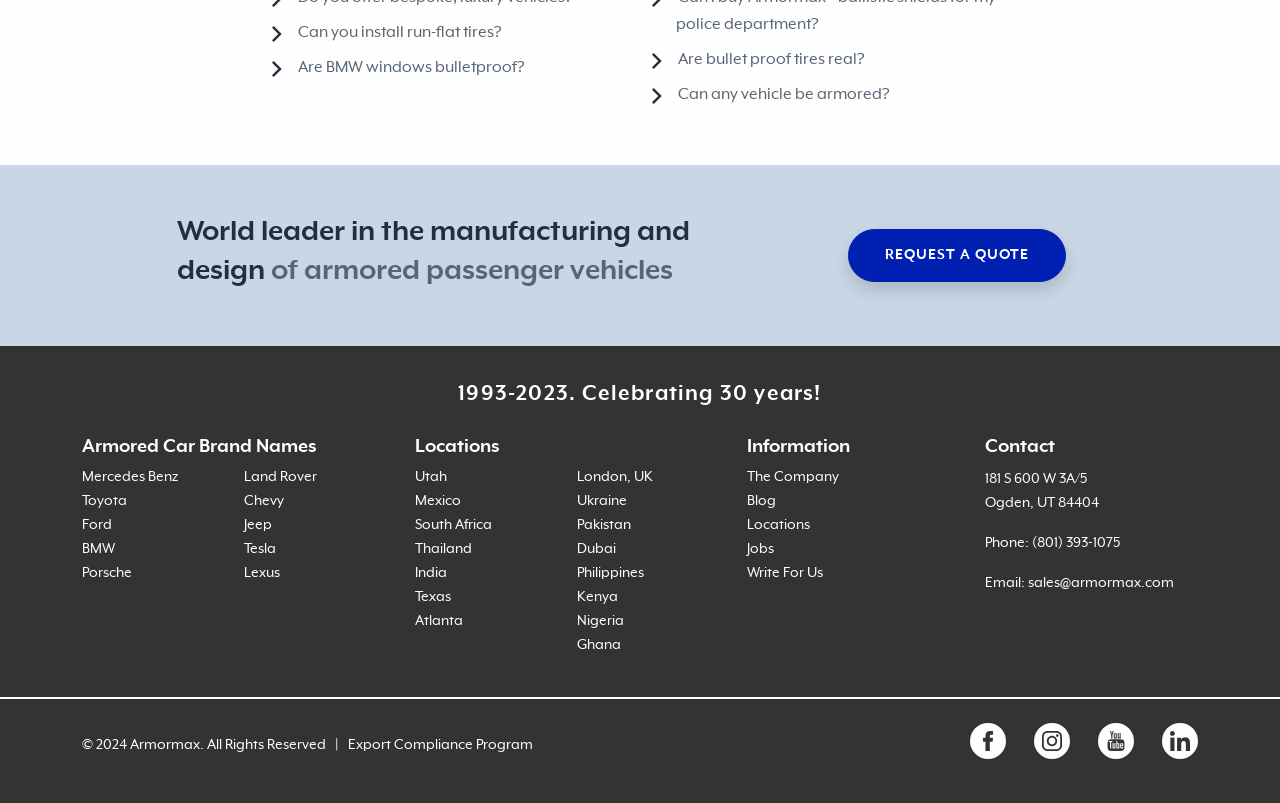Determine the bounding box coordinates of the clickable element to complete this instruction: "Go to 'Locations'". Provide the coordinates in the format of four float numbers between 0 and 1, [left, top, right, bottom].

[0.324, 0.543, 0.565, 0.569]